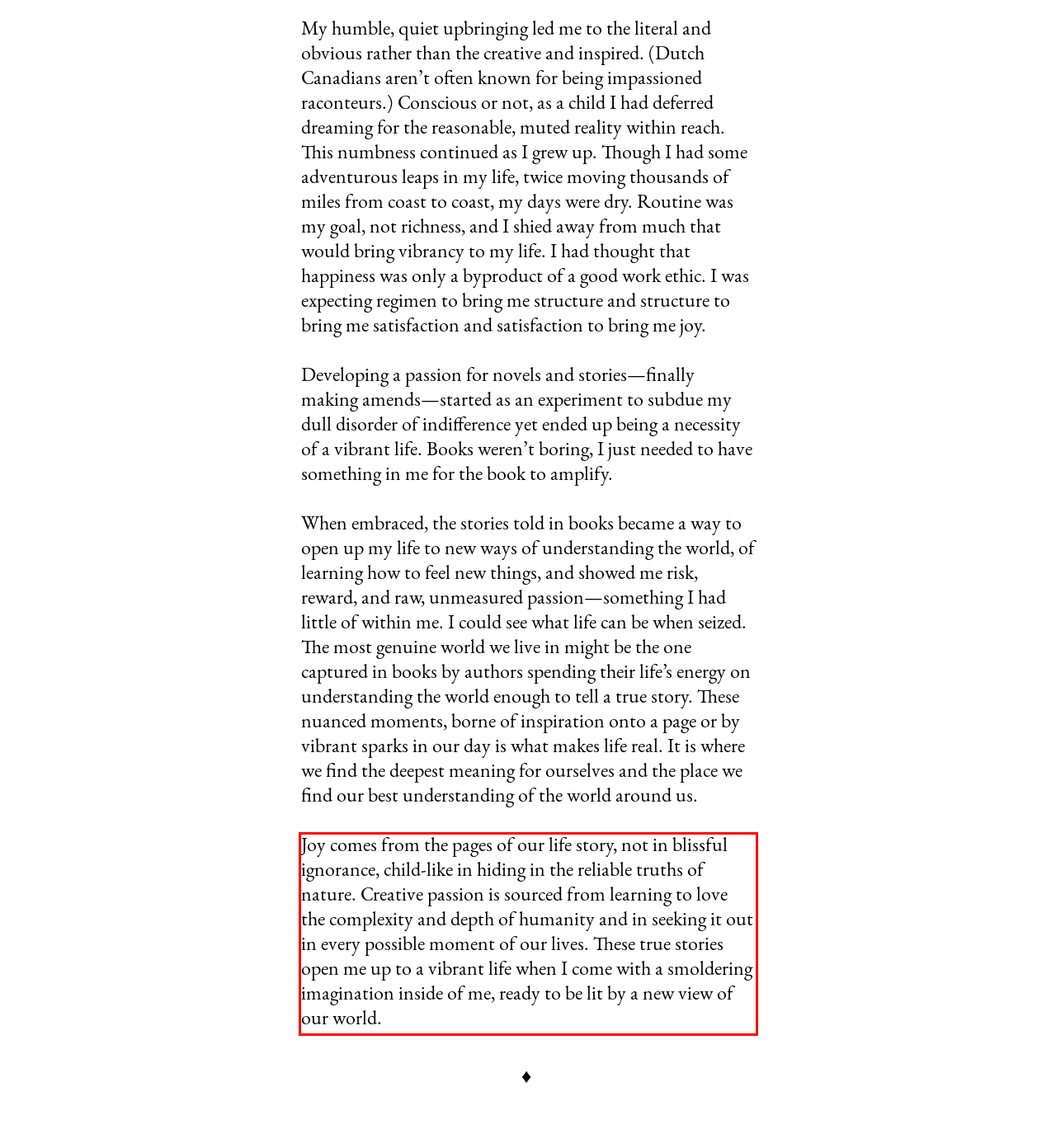Given a screenshot of a webpage, identify the red bounding box and perform OCR to recognize the text within that box.

Joy comes from the pages of our life story, not in blissful ignorance, child-like in hiding in the reliable truths of nature. Creative passion is sourced from learning to love the complexity and depth of humanity and in seeking it out in every possible moment of our lives. These true stories open me up to a vibrant life when I come with a smoldering imagination inside of me, ready to be lit by a new view of our world.